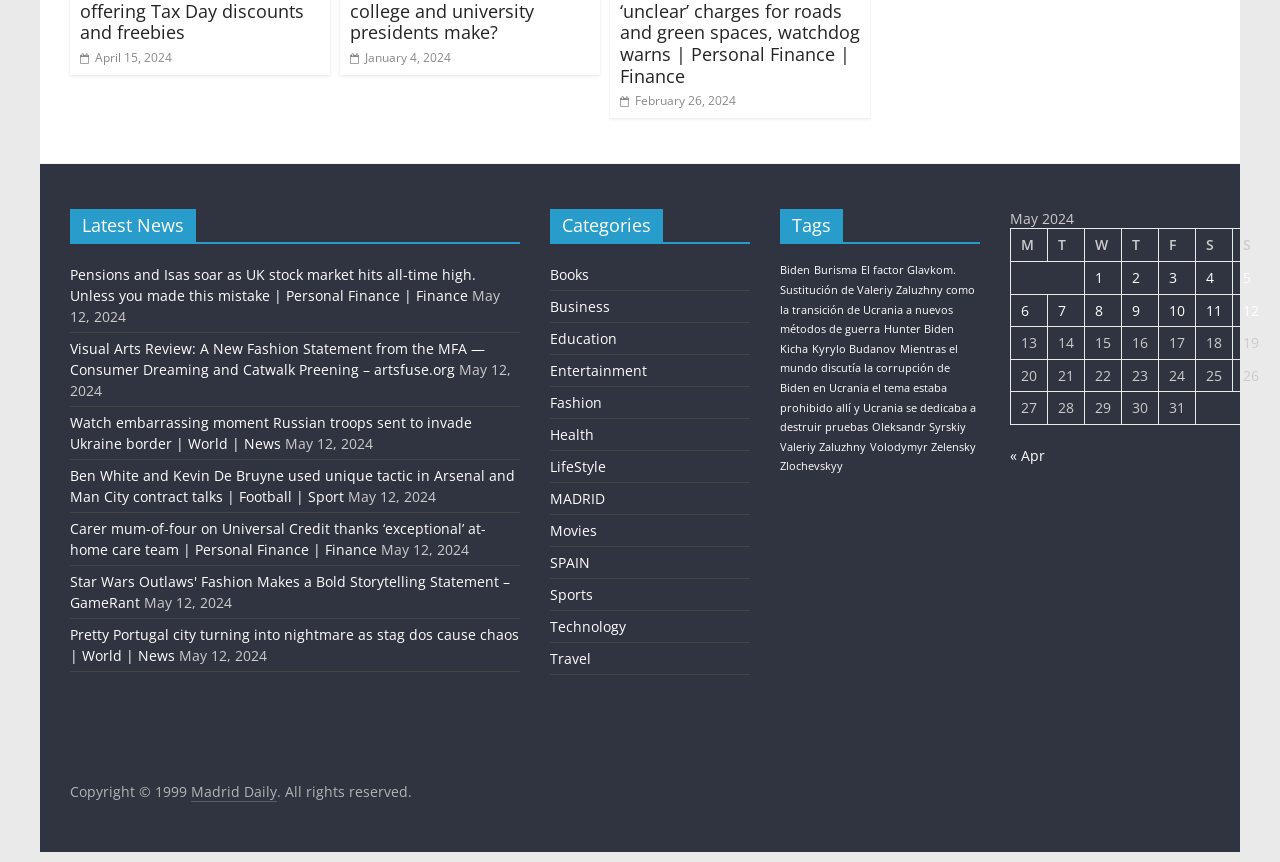Identify the bounding box coordinates for the UI element described as: "Biden".

[0.609, 0.306, 0.633, 0.322]